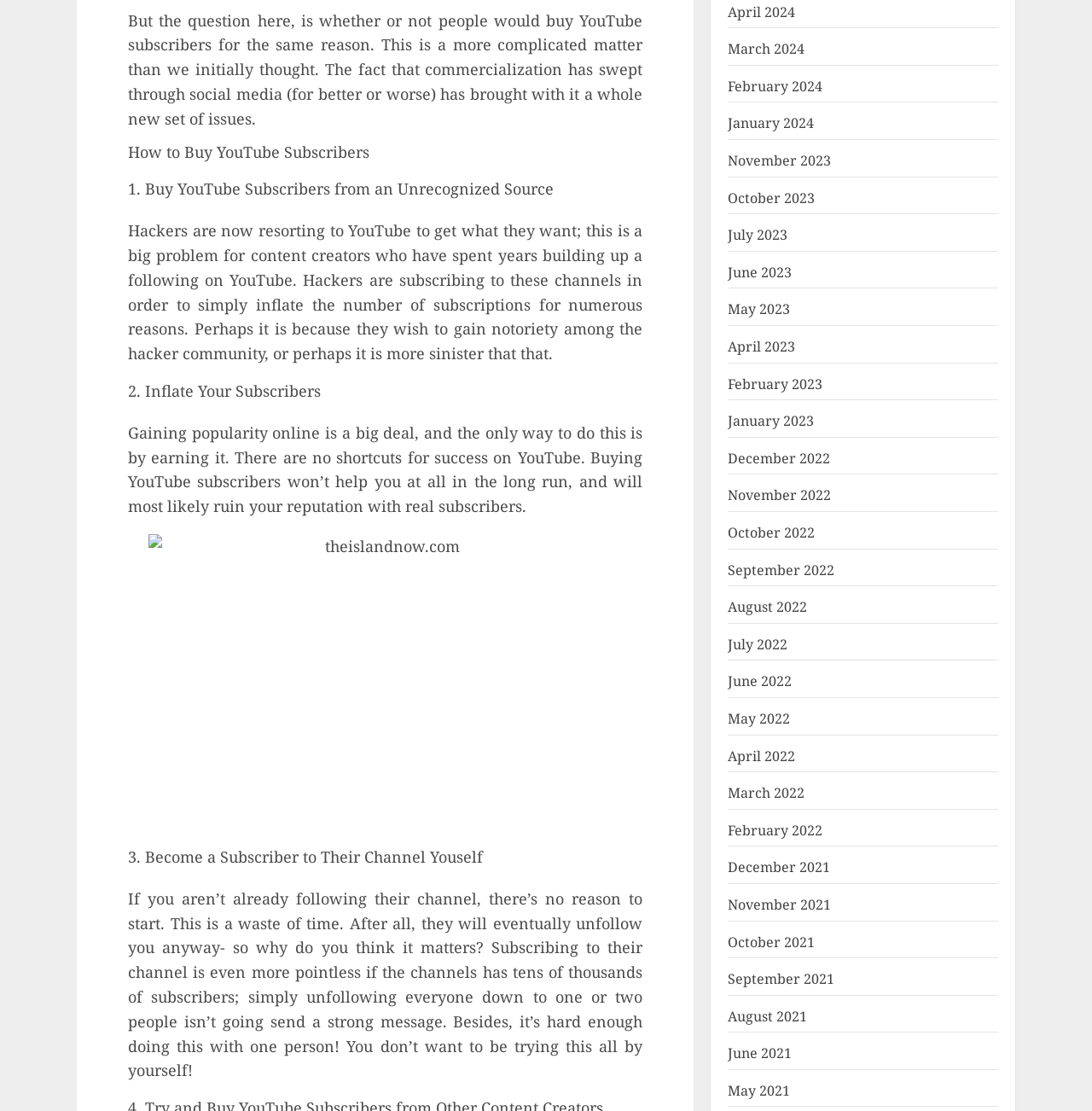Please answer the following question using a single word or phrase: 
What is the consequence of buying YouTube subscribers?

Ruining reputation